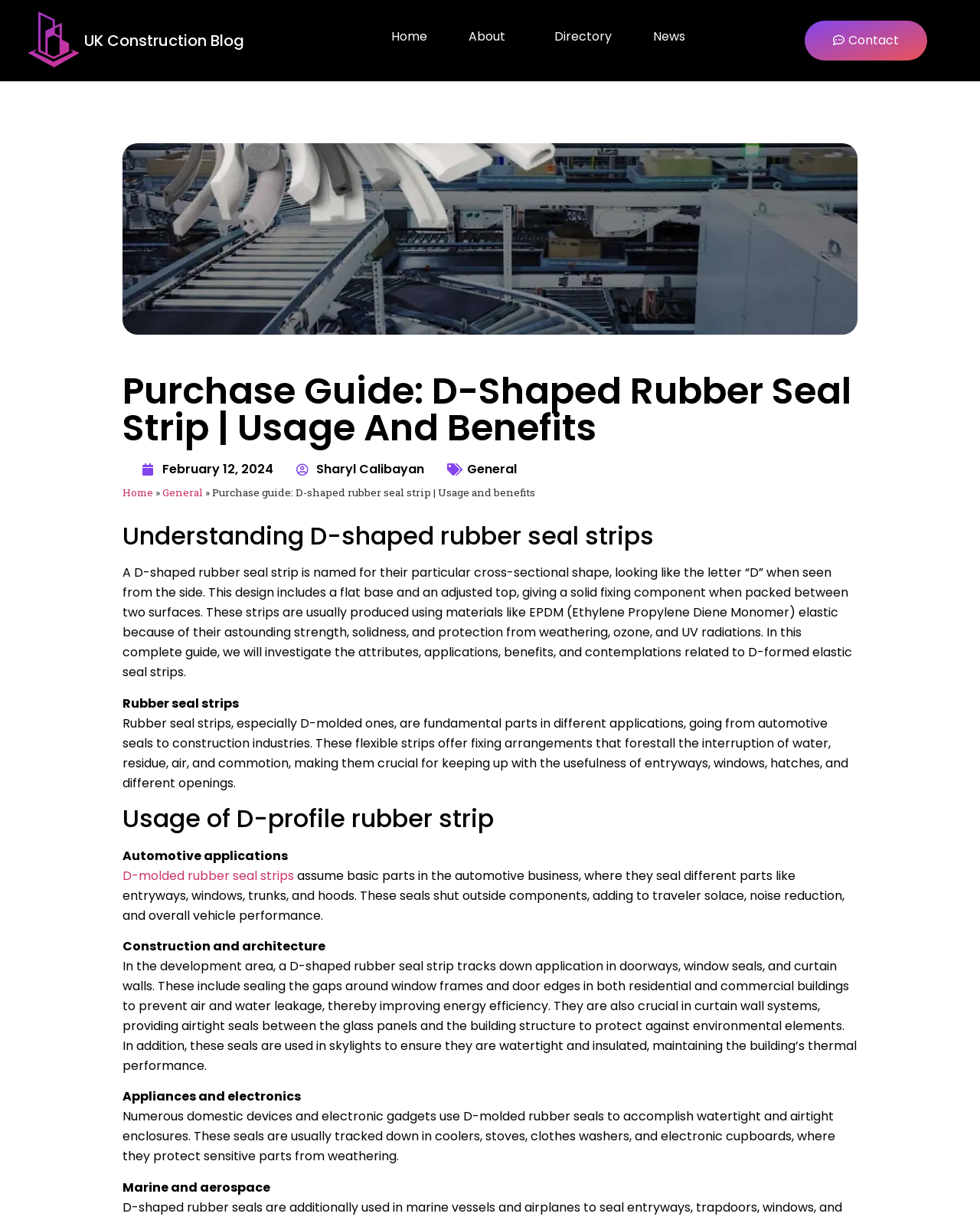Where are D-shaped rubber seal strips used in construction?
Give a thorough and detailed response to the question.

The webpage explains that in the development area, a D-shaped rubber seal strip tracks down application in doorways, window seals, and curtain walls, sealing the gaps around window frames and door edges in both residential and commercial buildings to prevent air and water leakage, thereby improving energy efficiency.